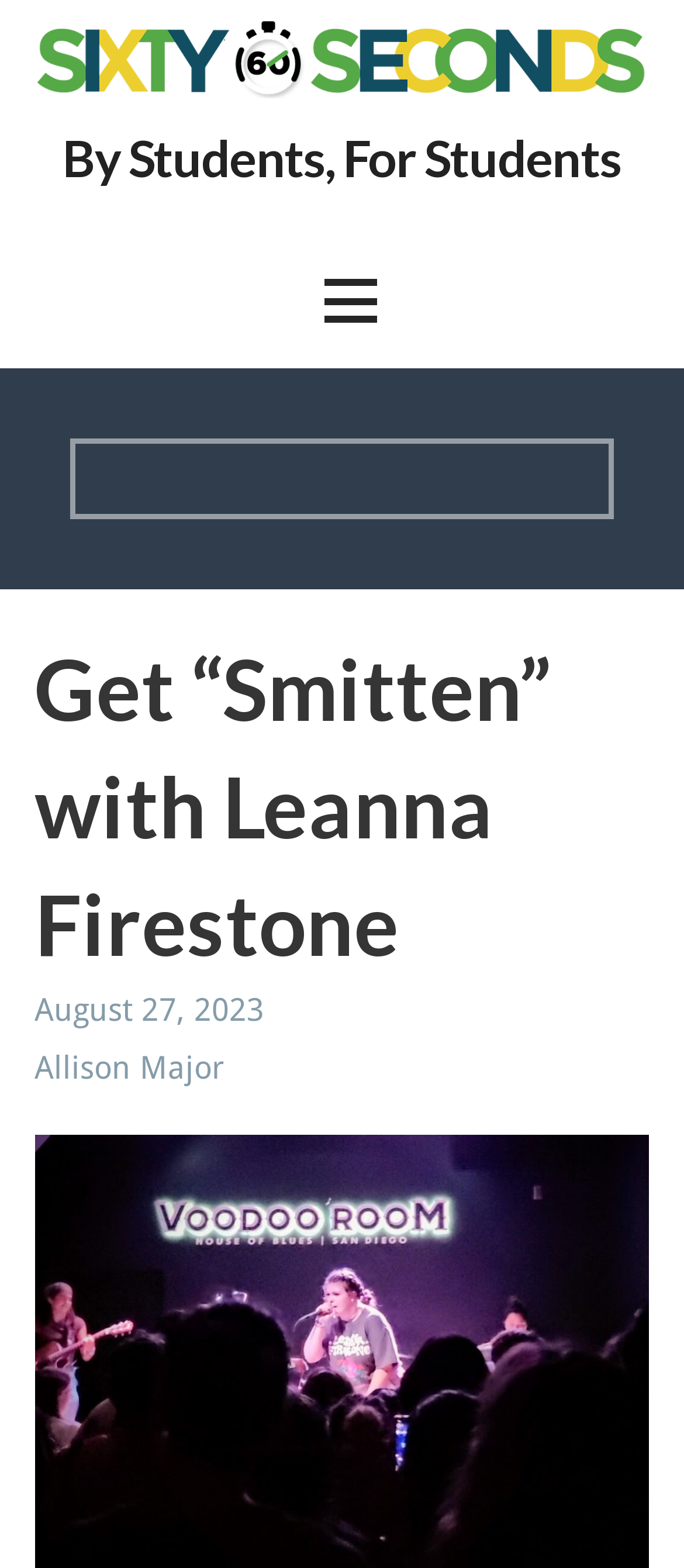Identify the bounding box of the HTML element described here: "Share:". Provide the coordinates as four float numbers between 0 and 1: [left, top, right, bottom].

None